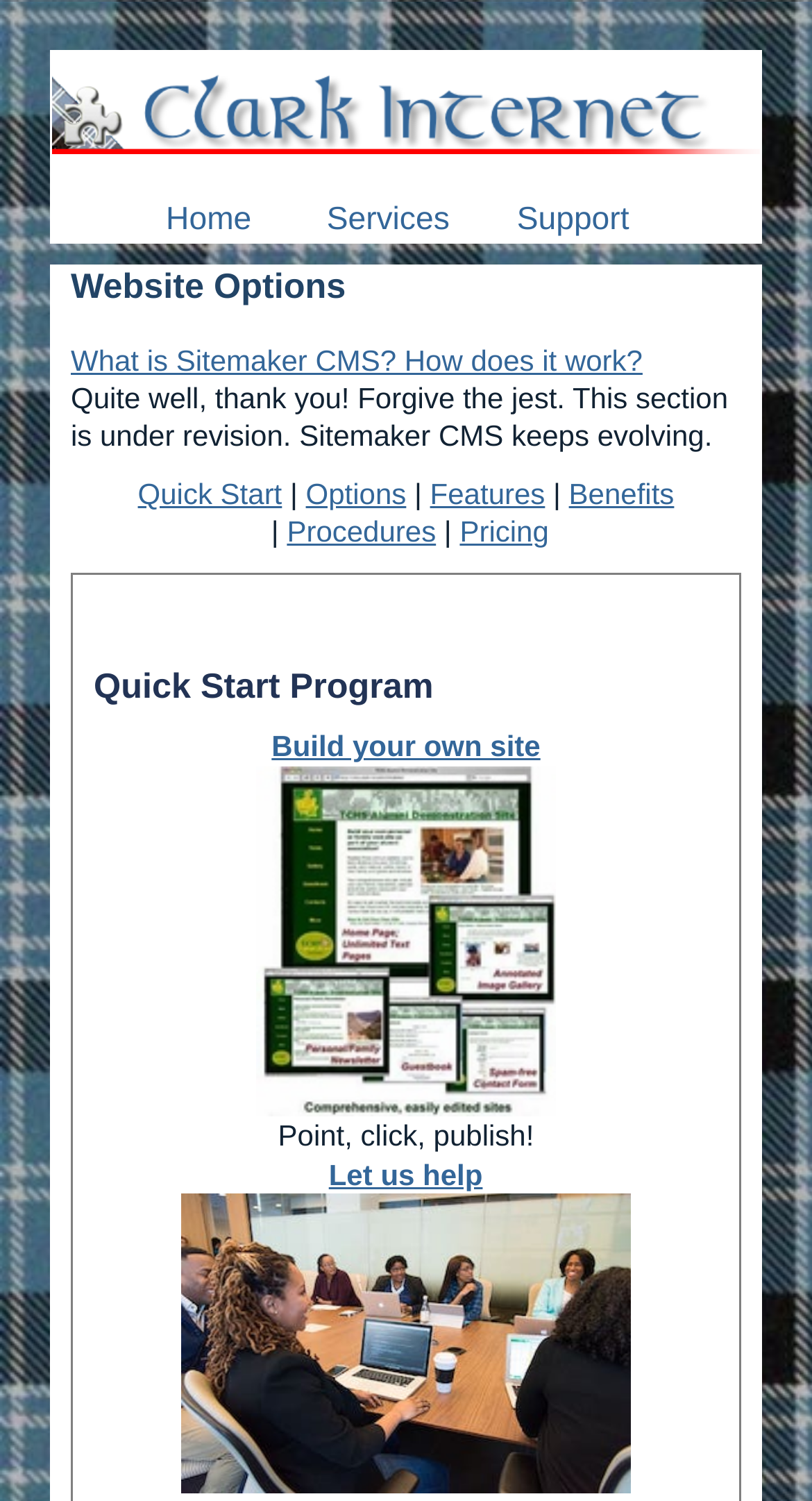Locate the bounding box coordinates of the area you need to click to fulfill this instruction: 'Learn about Sitemaker CMS'. The coordinates must be in the form of four float numbers ranging from 0 to 1: [left, top, right, bottom].

[0.087, 0.228, 0.791, 0.251]